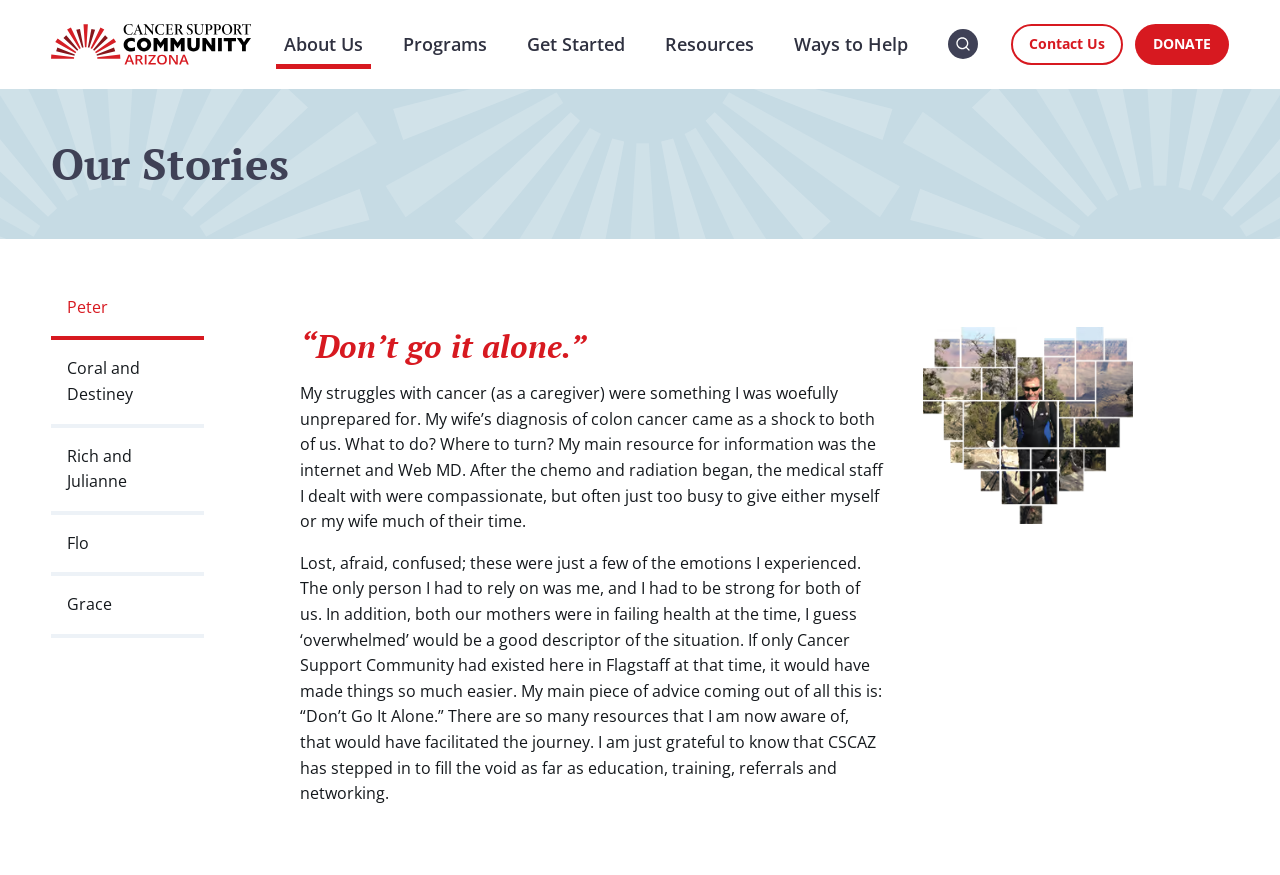Determine the bounding box coordinates for the area that should be clicked to carry out the following instruction: "Select the 'Coral and Destiney' tab".

[0.04, 0.389, 0.159, 0.489]